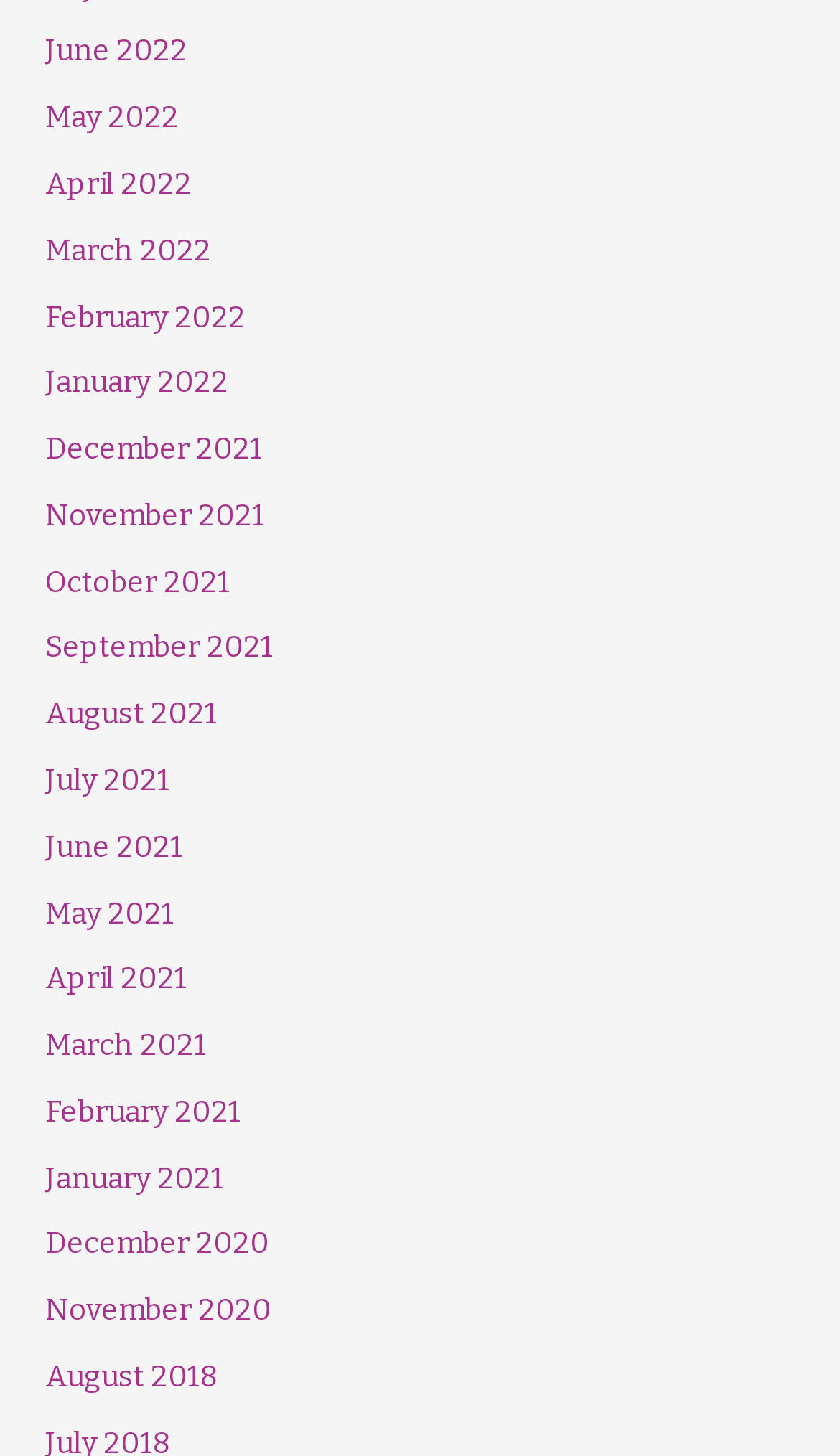What is the latest month listed?
Look at the image and respond with a one-word or short-phrase answer.

June 2022